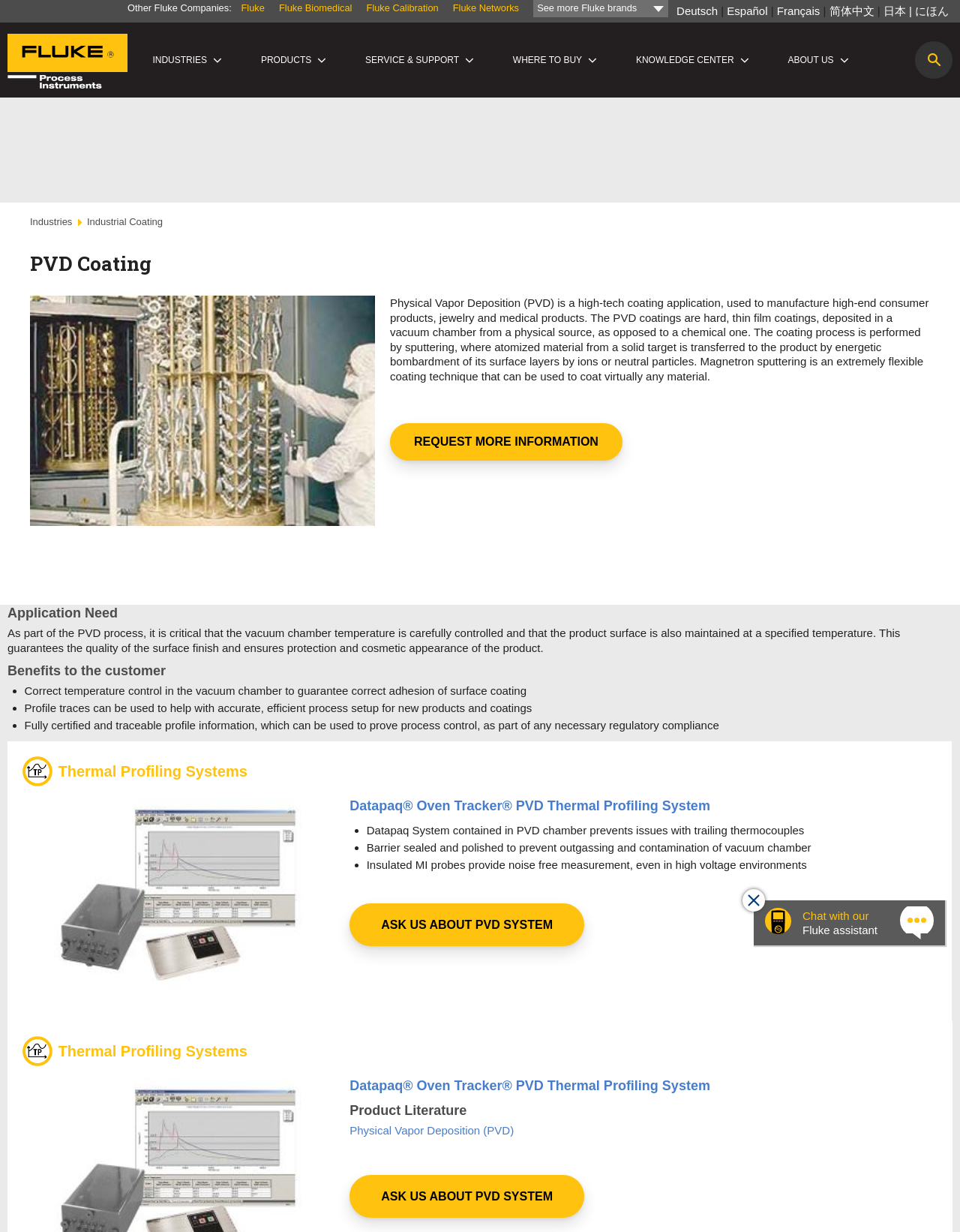Determine the bounding box coordinates of the element that should be clicked to execute the following command: "Click the 'Azure Pipelines' link".

None